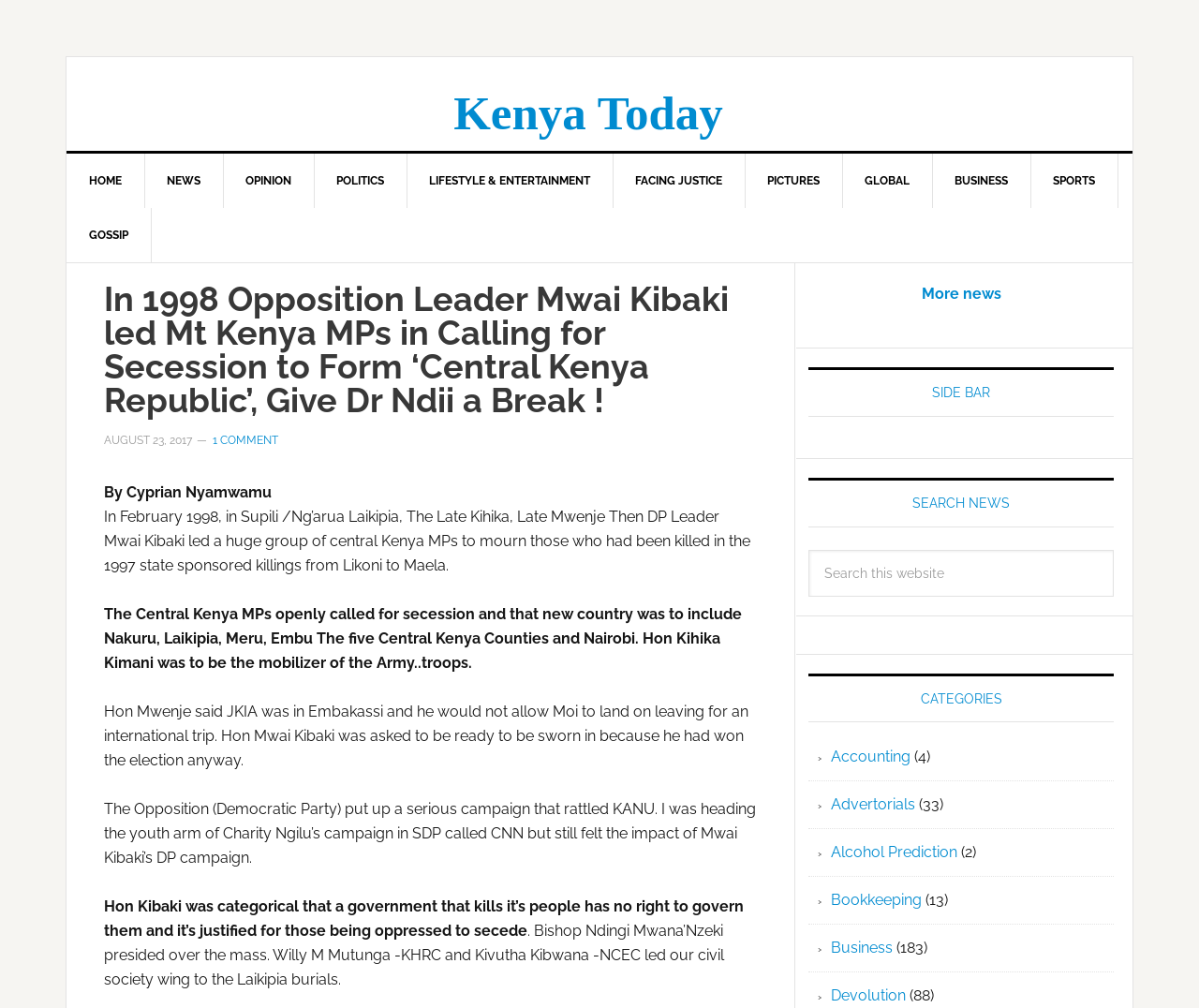Identify the bounding box coordinates for the element you need to click to achieve the following task: "Search this website". The coordinates must be four float values ranging from 0 to 1, formatted as [left, top, right, bottom].

[0.674, 0.545, 0.929, 0.592]